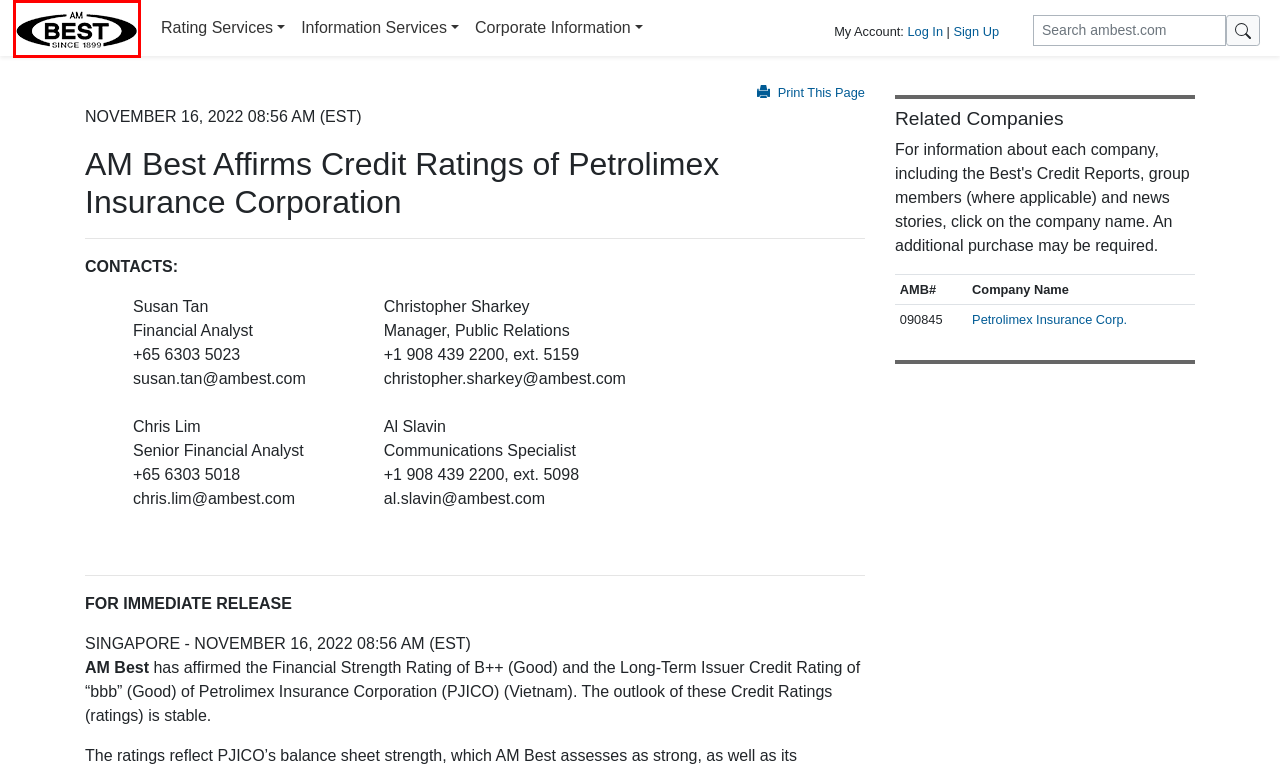Look at the screenshot of a webpage with a red bounding box and select the webpage description that best corresponds to the new page after clicking the element in the red box. Here are the options:
A. Registration and Login
B. Company Profile - Best's Credit Rating Center
C. AM Best Mobile App
D. RedirectorPage
E. Terms of Use
F. Legal and Licensing
G. Cookie Notice
H. Privacy Notice

D